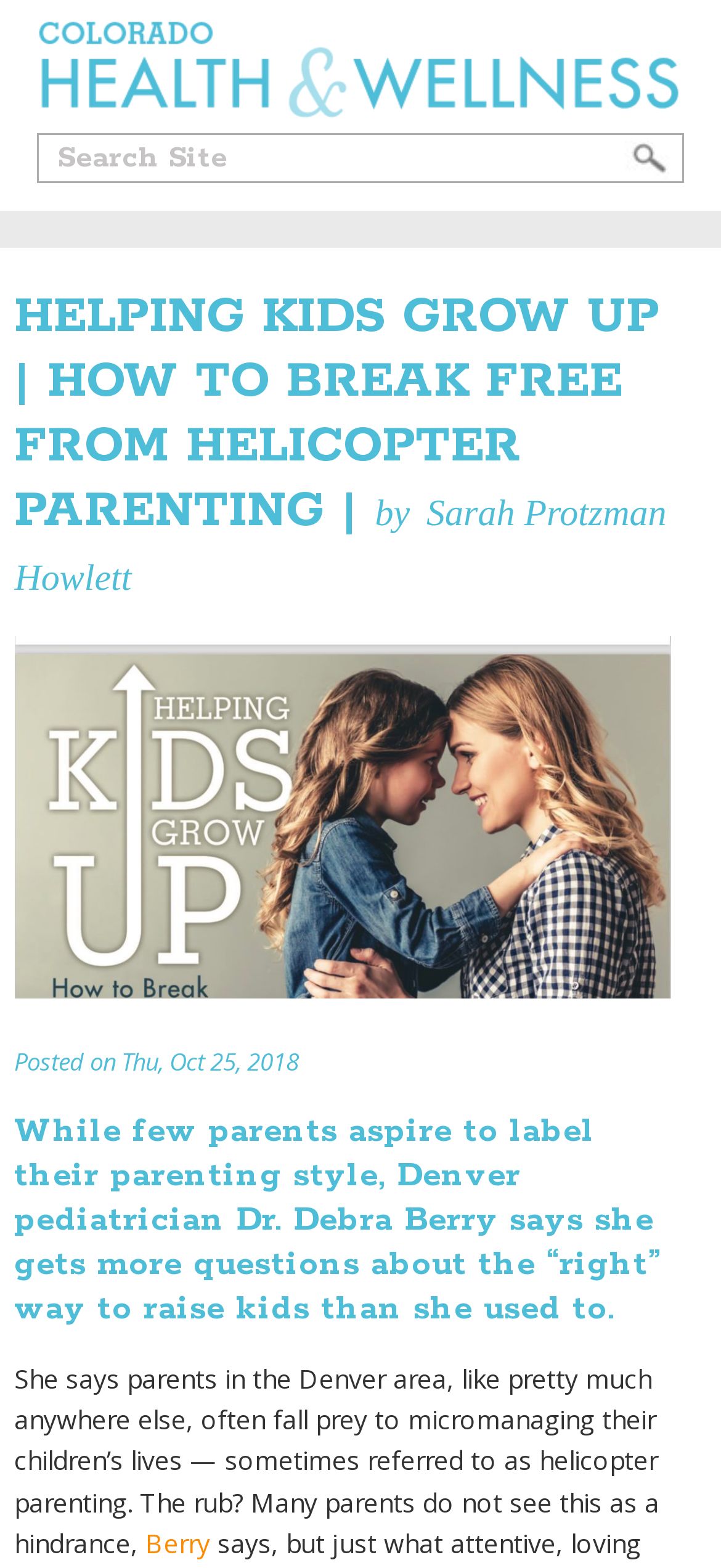What is the date of the article?
Using the image provided, answer with just one word or phrase.

Thu, Oct 25, 2018